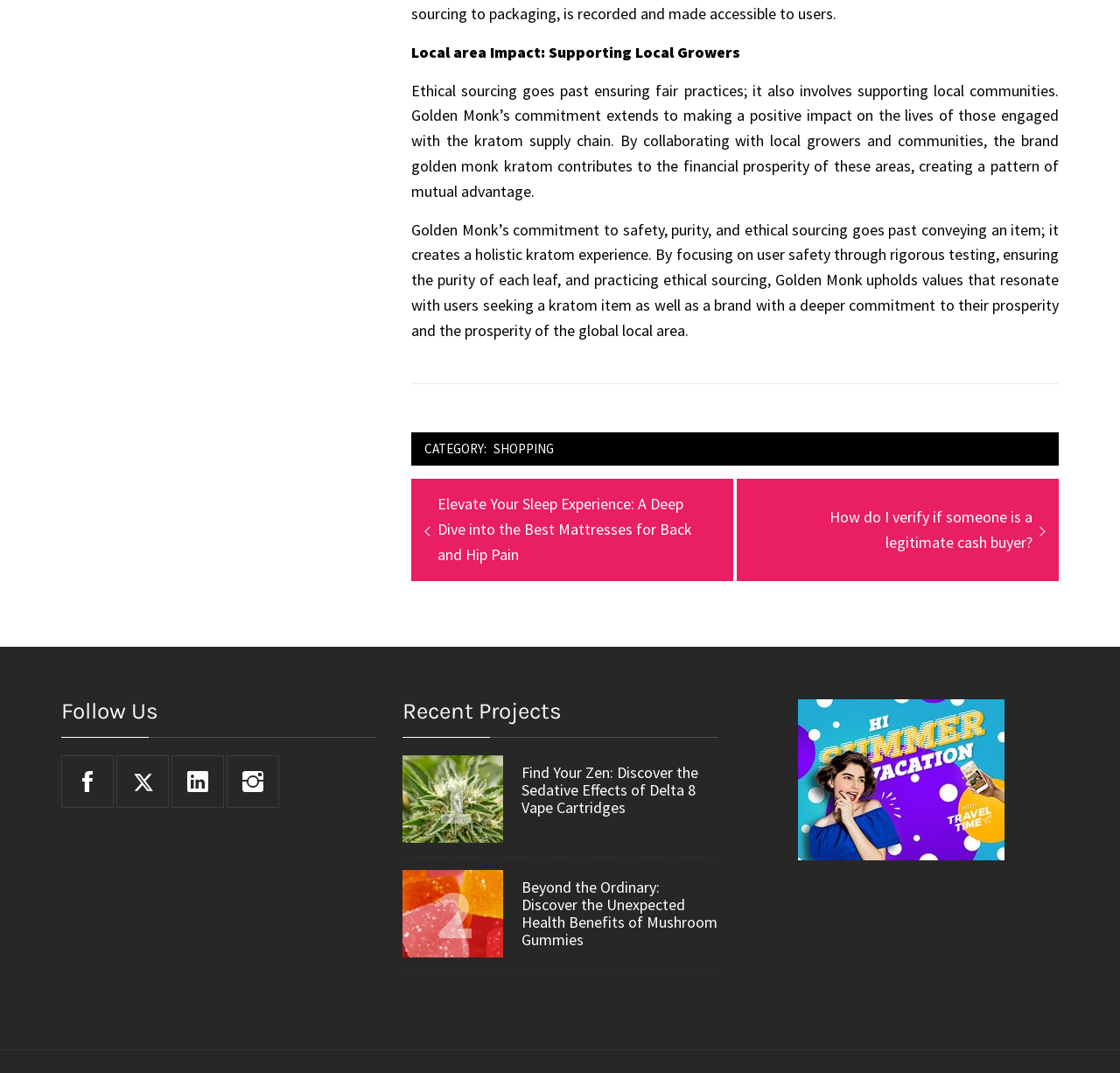How many social media links are present in the 'Follow Us' section?
Using the visual information, answer the question in a single word or phrase.

4